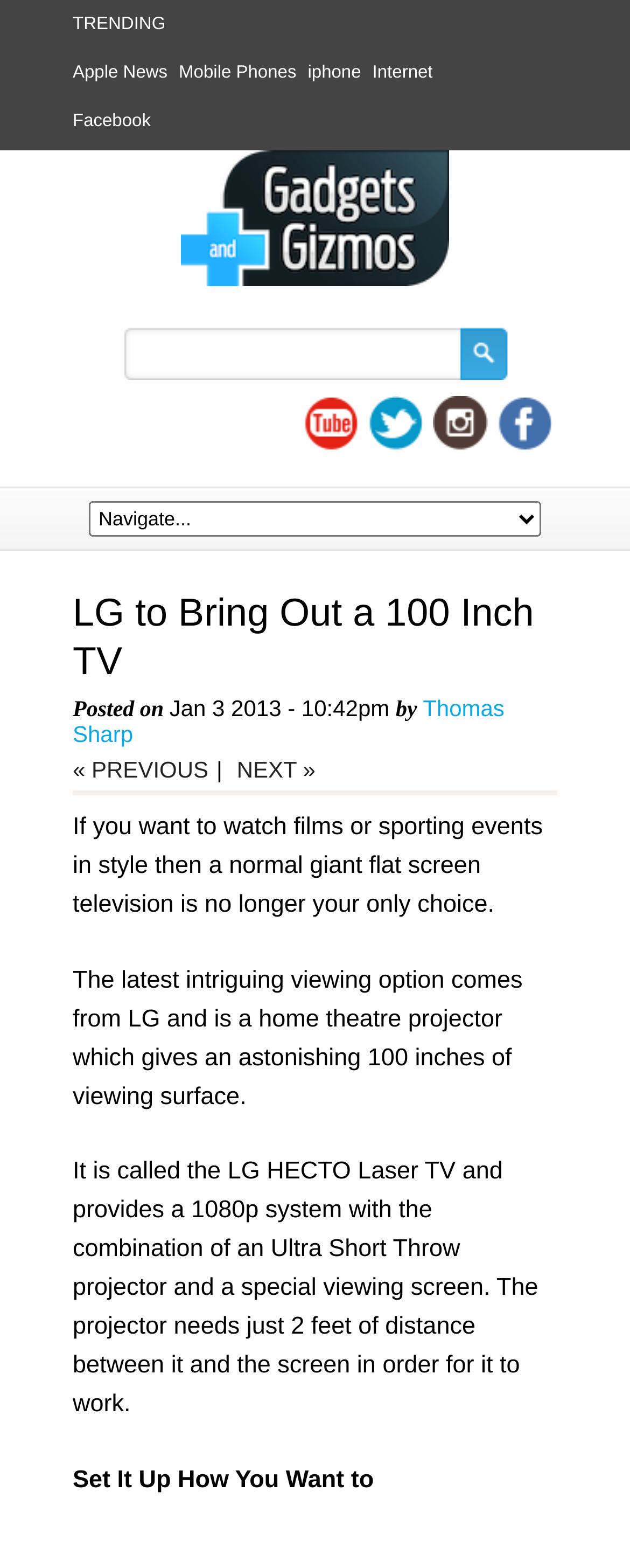Determine the bounding box coordinates of the clickable region to execute the instruction: "Contact the company". The coordinates should be four float numbers between 0 and 1, denoted as [left, top, right, bottom].

None